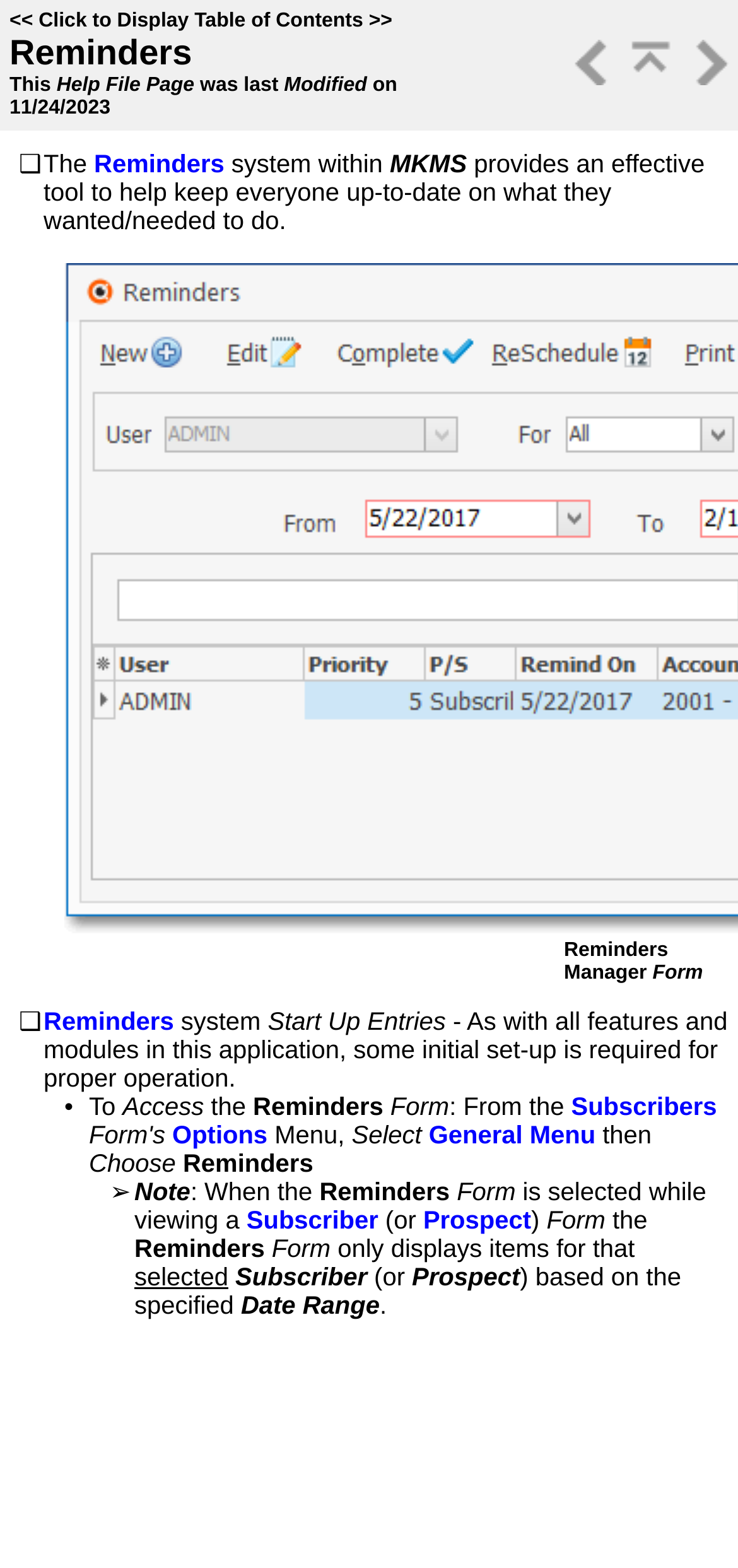Locate the bounding box coordinates of the area to click to fulfill this instruction: "View Reminders". The bounding box should be presented as four float numbers between 0 and 1, in the order [left, top, right, bottom].

[0.248, 0.733, 0.424, 0.751]